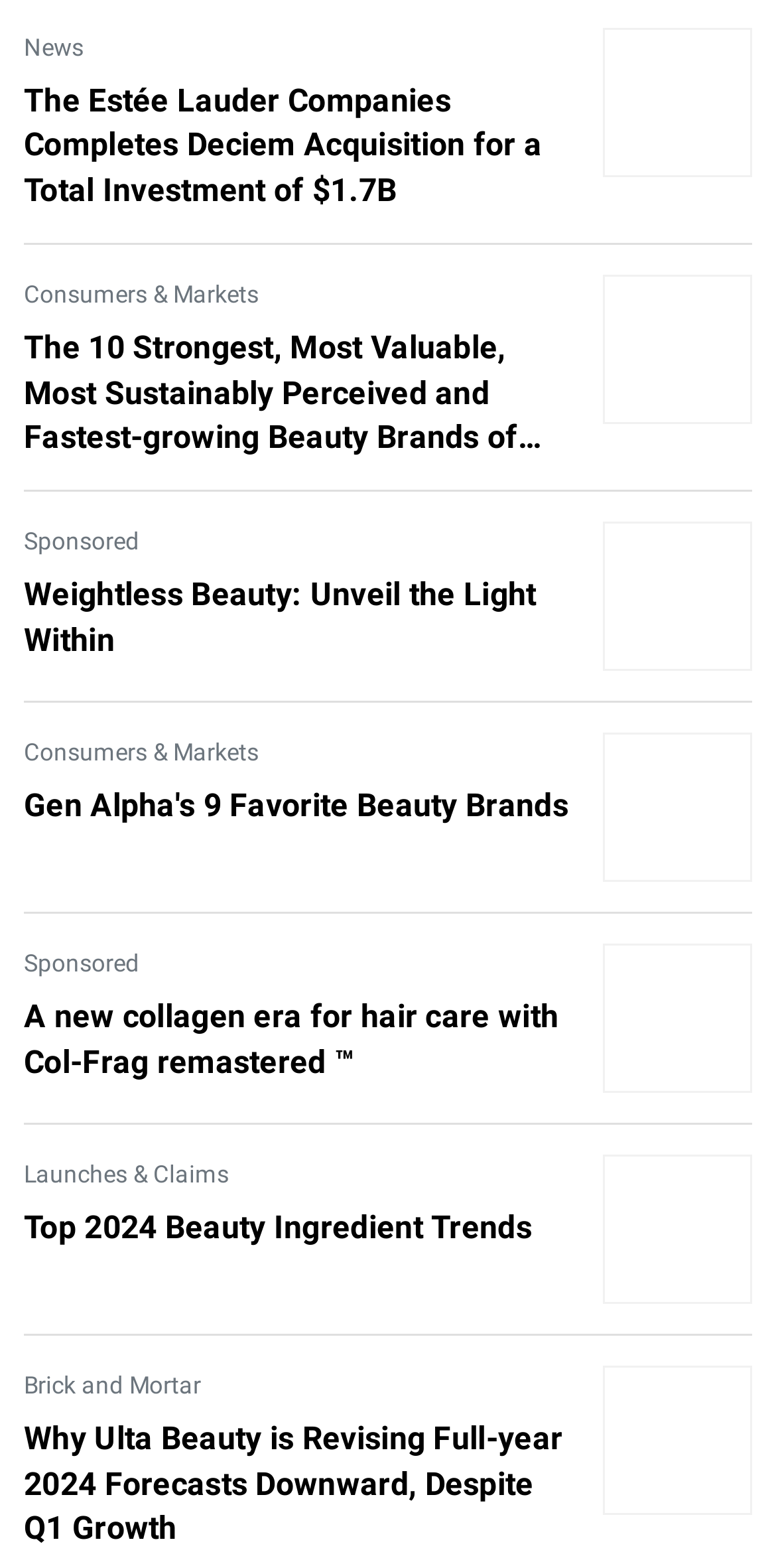Determine the bounding box coordinates of the target area to click to execute the following instruction: "Read about Top 2024 Beauty Ingredient Trends."

[0.031, 0.77, 0.746, 0.798]